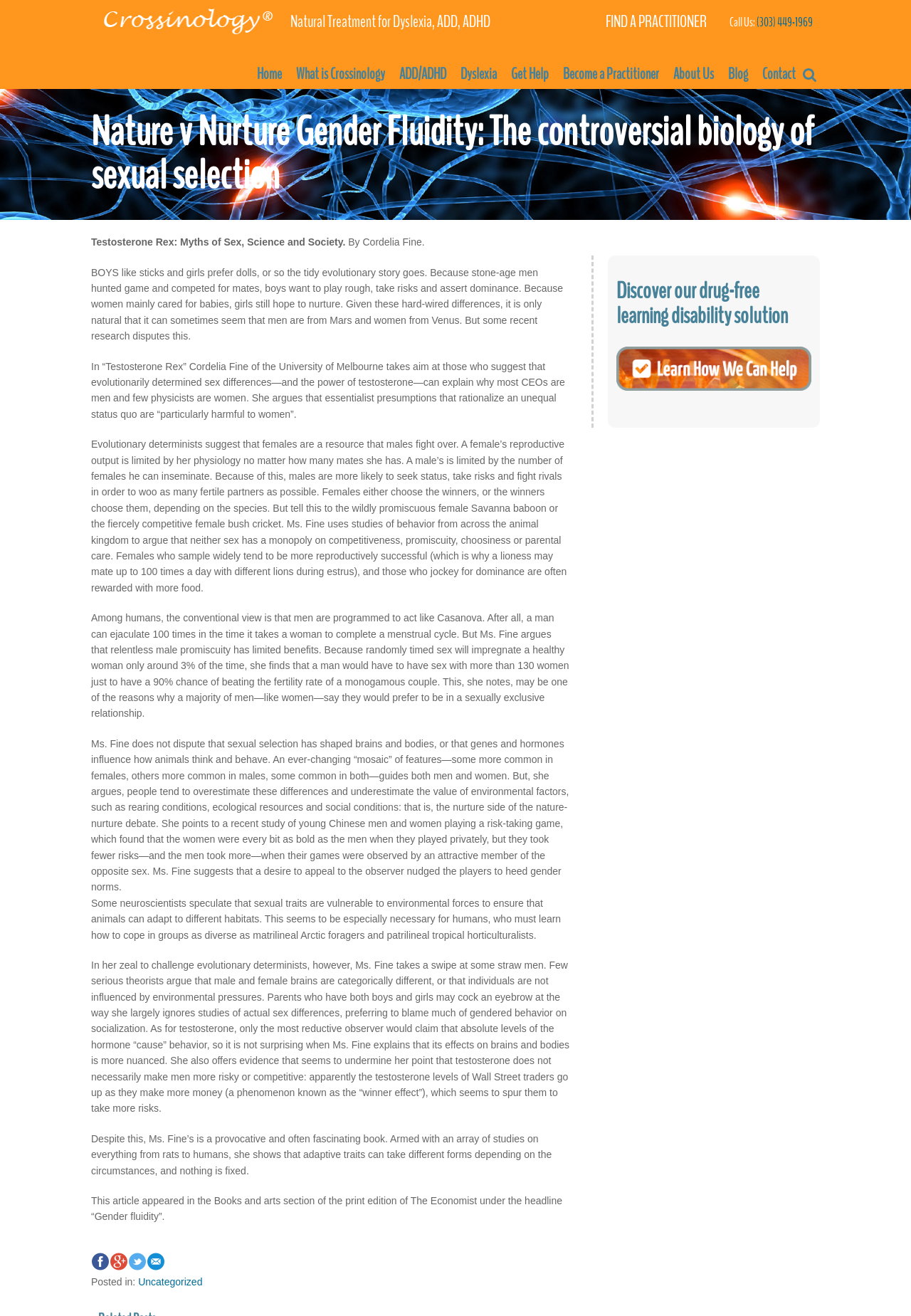What is the title of the article?
Answer the question with a single word or phrase derived from the image.

Testosterone Rex: Myths of Sex, Science and Society